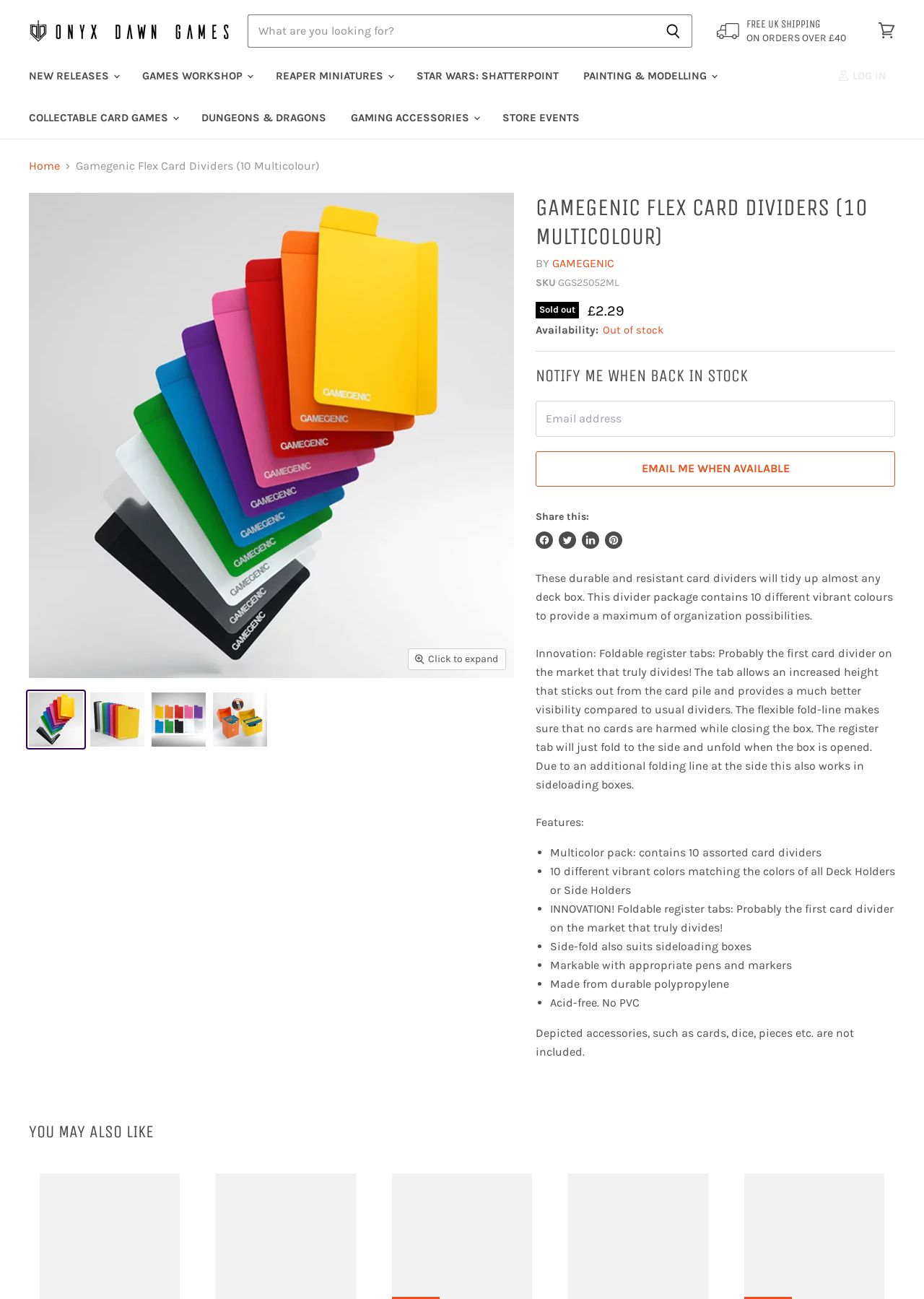Refer to the image and provide an in-depth answer to the question:
What is the price of the product?

I found the price of the product by looking at the product information section, where it says '£2.29' next to the 'Sold out' label. This is likely the price of the product when it is in stock.